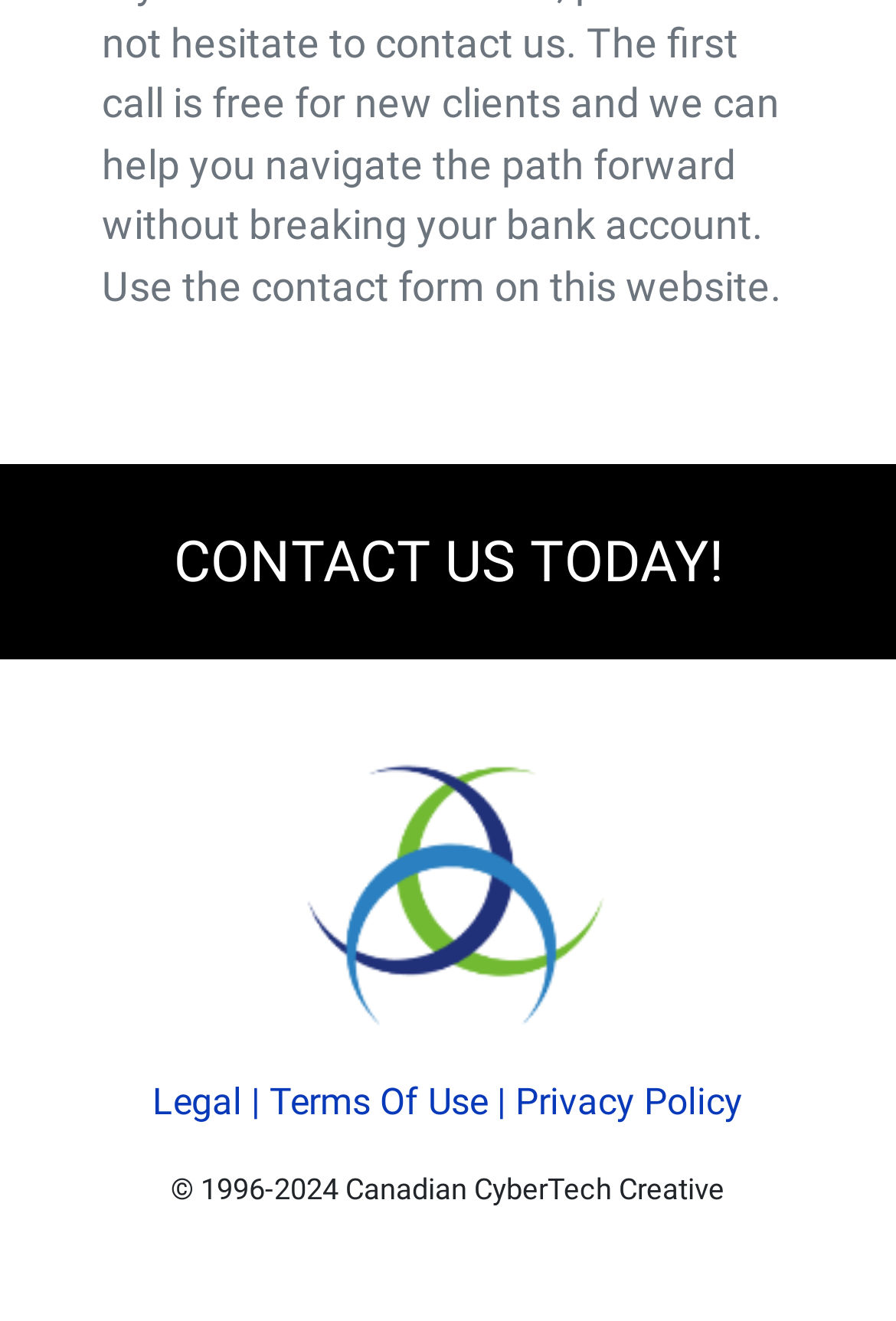Please respond to the question with a concise word or phrase:
What is the position of the image on the webpage?

Centered